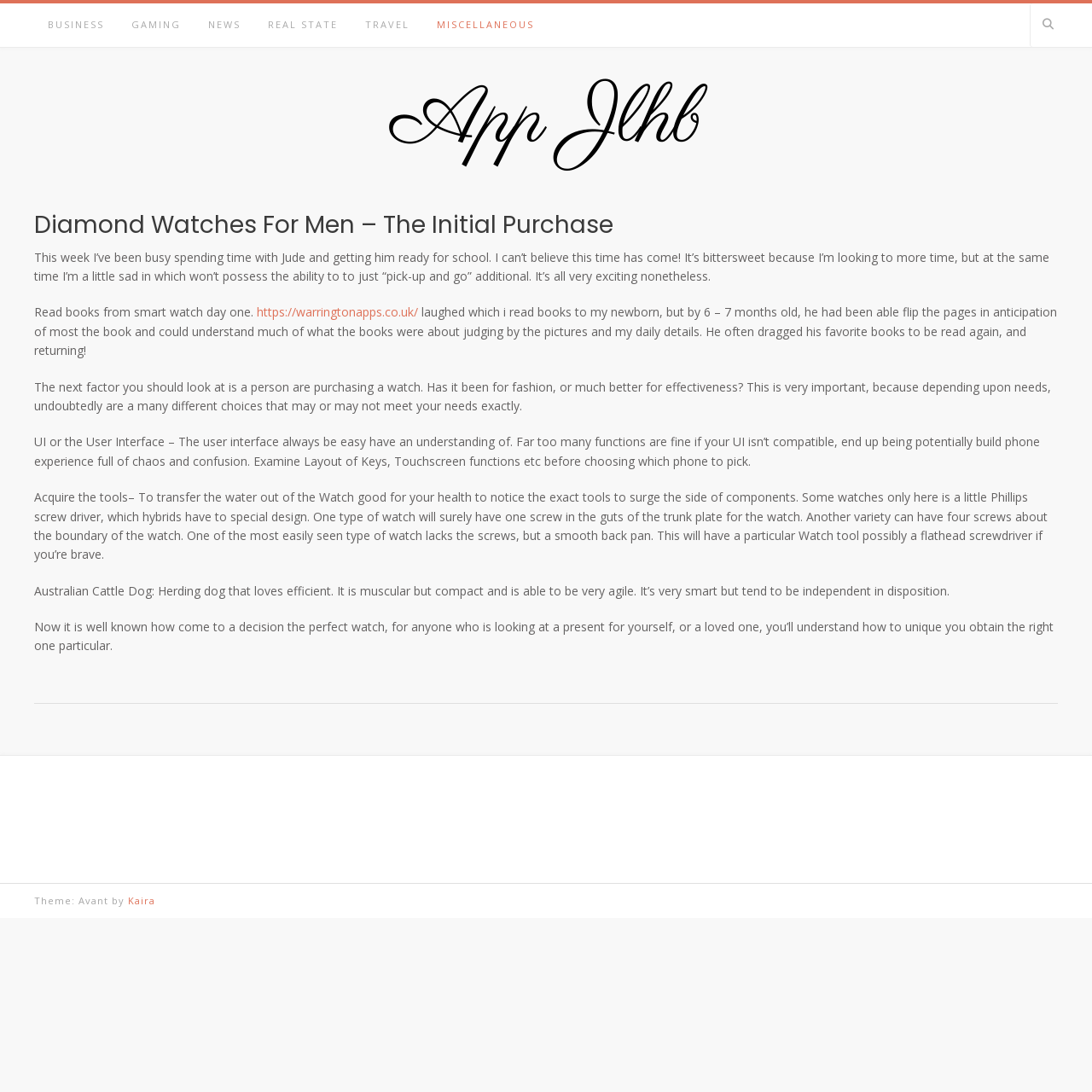Determine the bounding box coordinates of the region I should click to achieve the following instruction: "Contact the med spa". Ensure the bounding box coordinates are four float numbers between 0 and 1, i.e., [left, top, right, bottom].

None